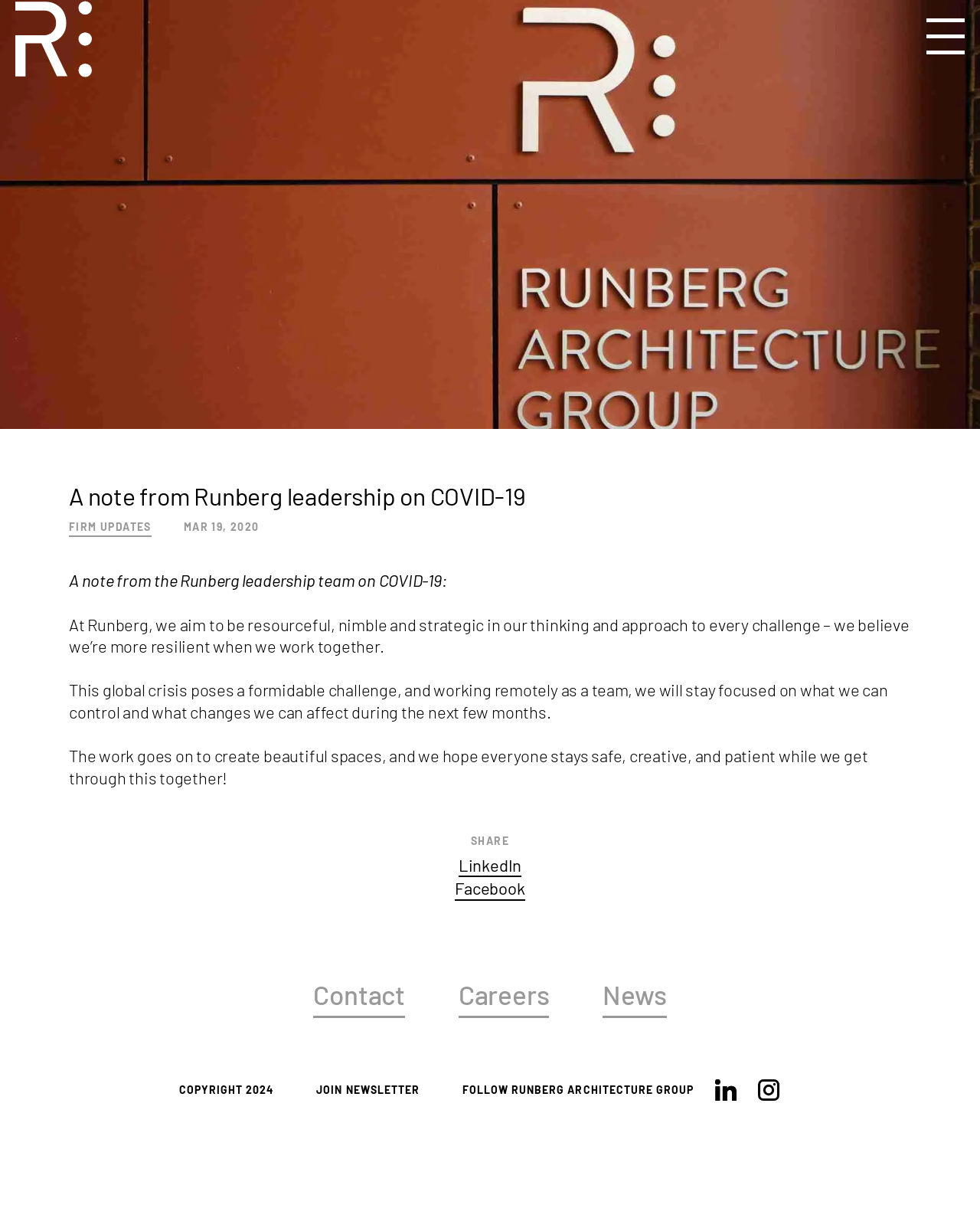Determine the bounding box coordinates of the area to click in order to meet this instruction: "Click on the Runberg link".

[0.016, 0.015, 0.094, 0.048]